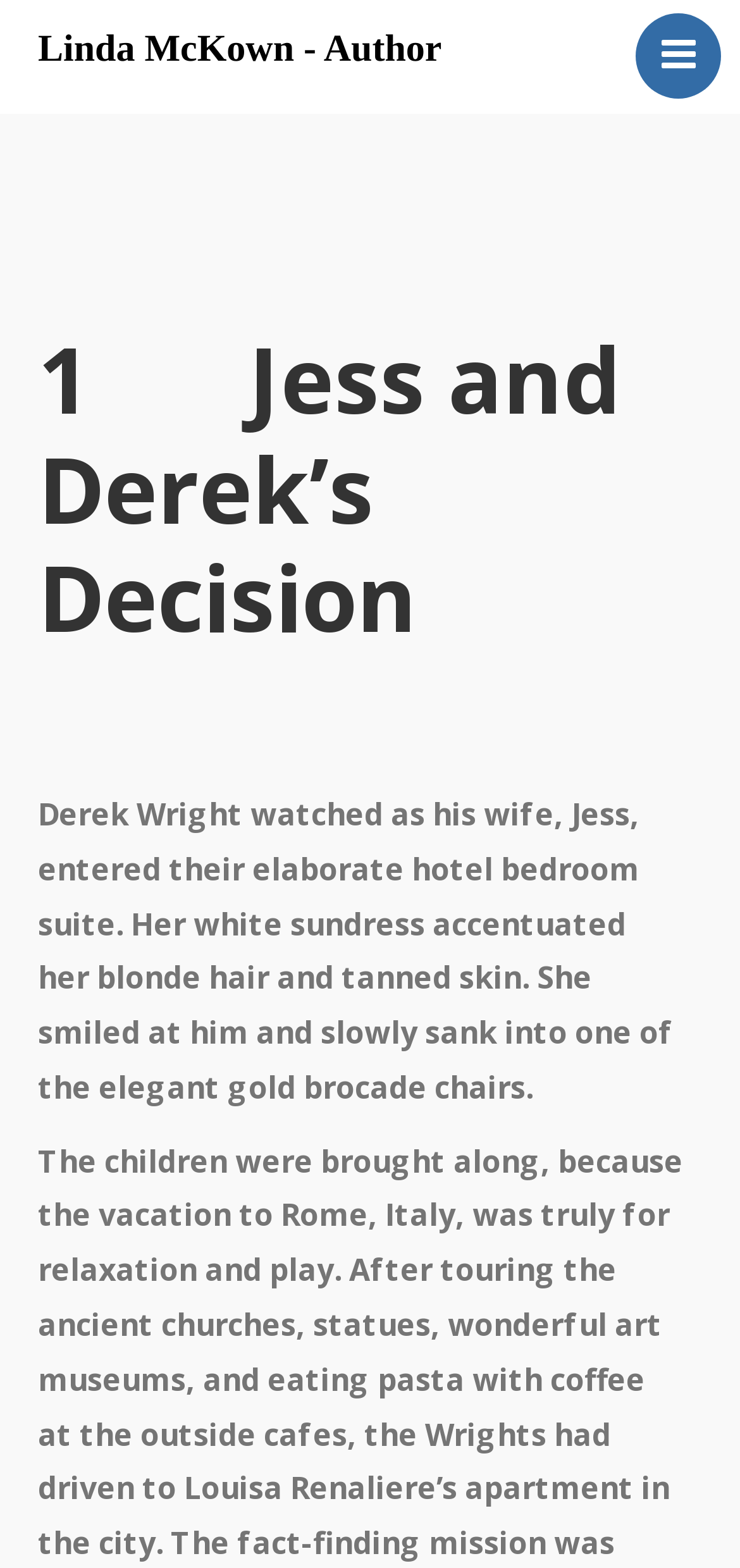Please locate the bounding box coordinates of the element that should be clicked to achieve the given instruction: "Contact Linda".

[0.154, 0.337, 0.846, 0.378]